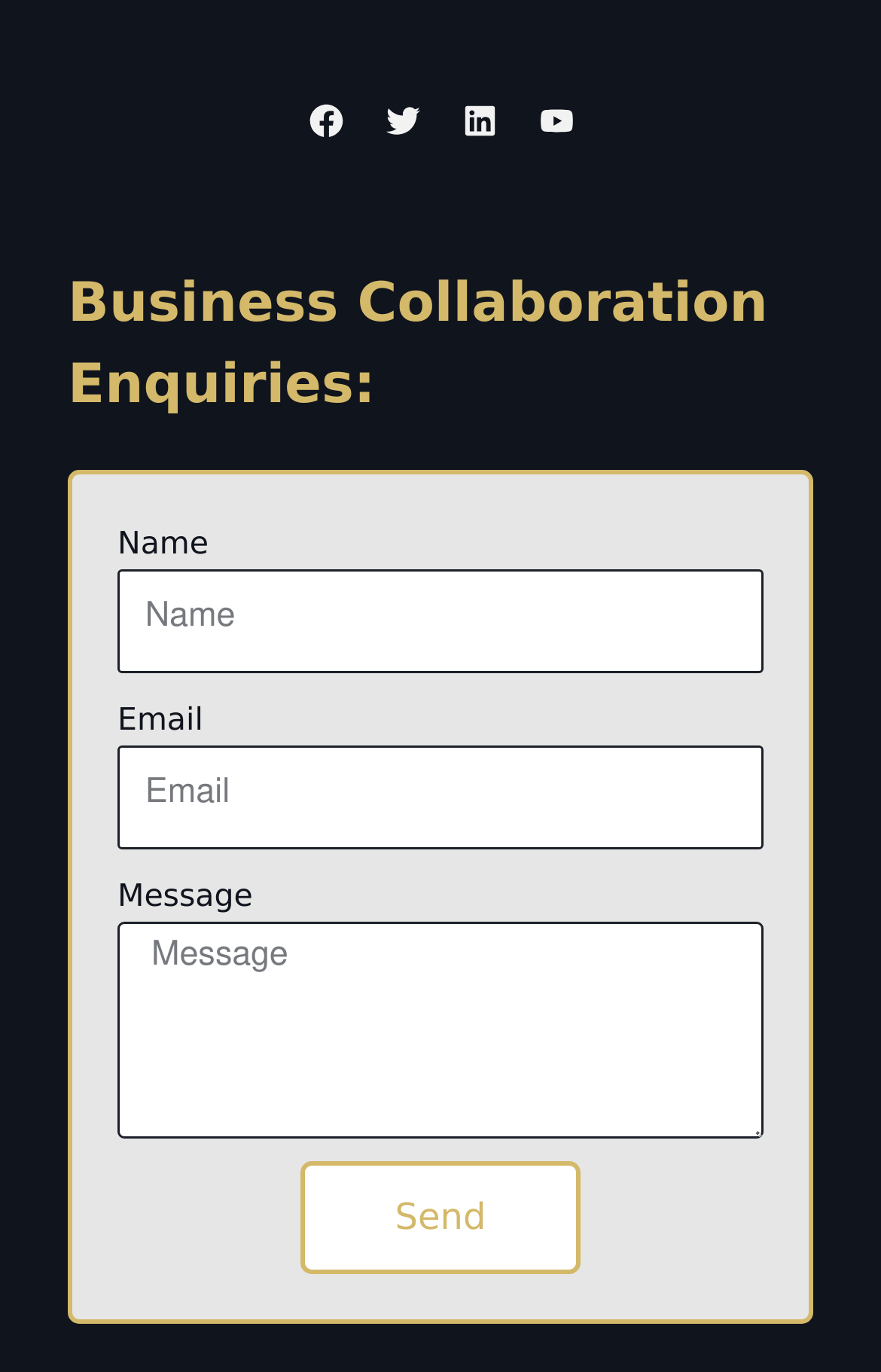Respond with a single word or phrase for the following question: 
What is the label of the first textbox?

Name